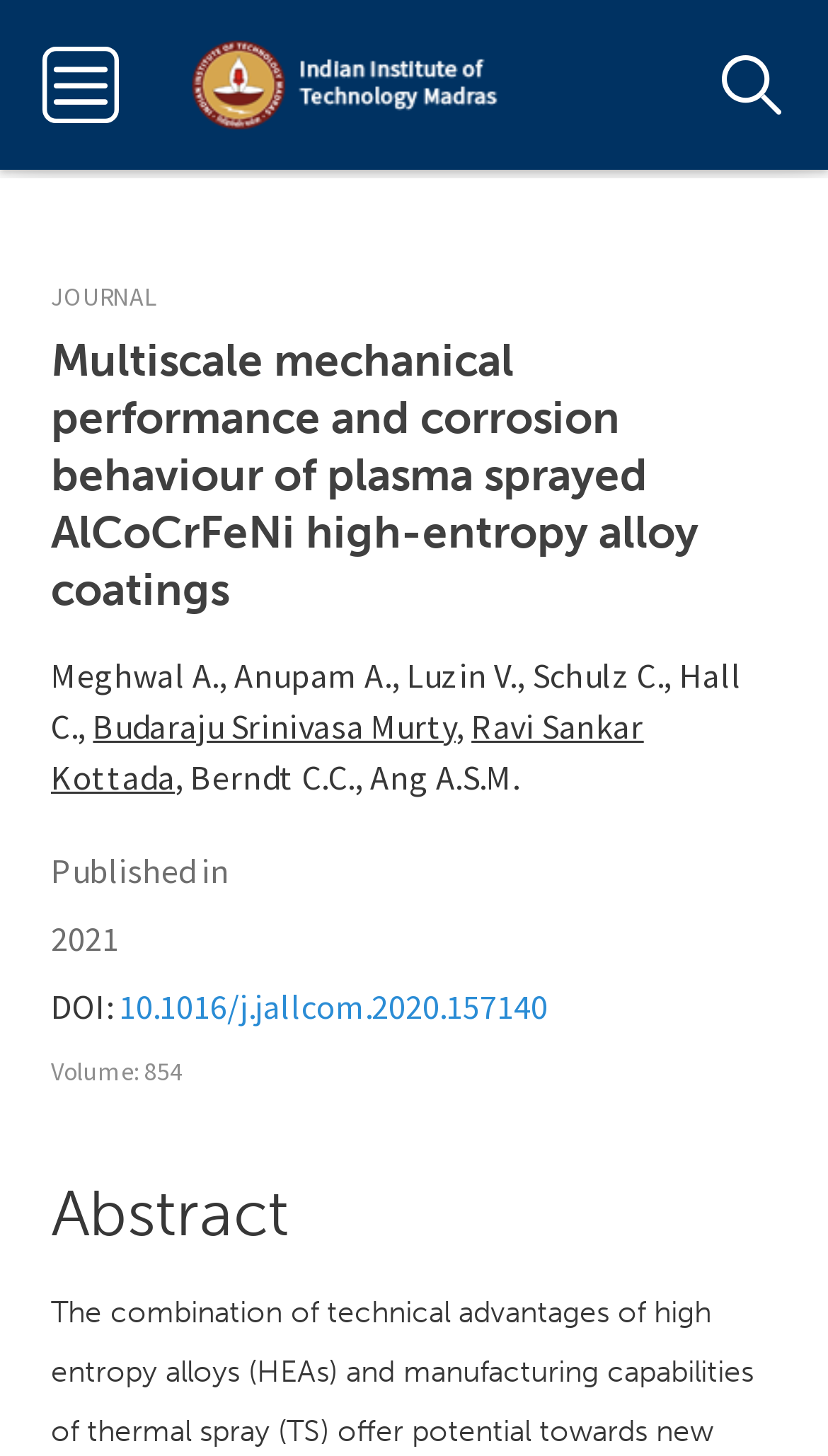In which year was the paper published?
Refer to the image and answer the question using a single word or phrase.

2021